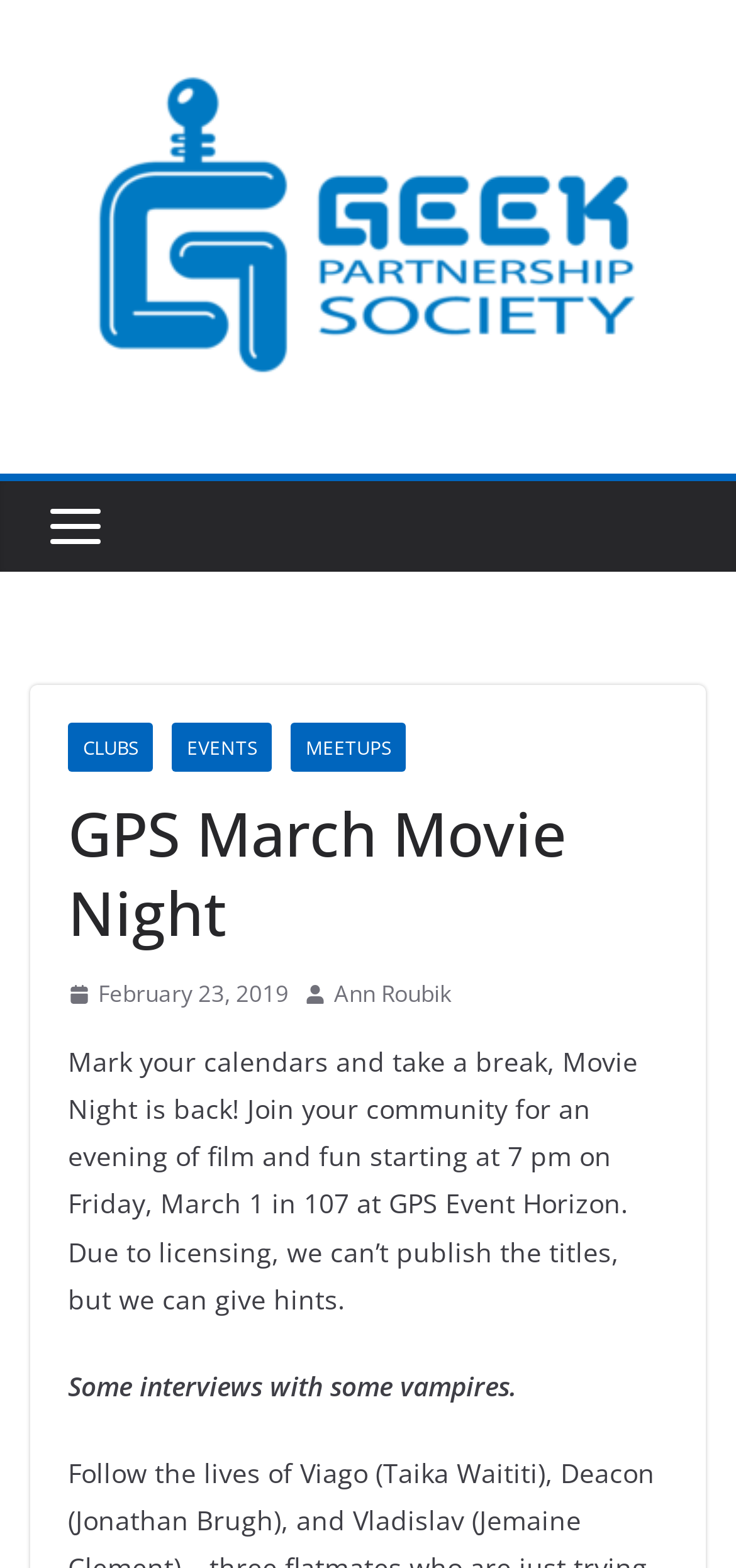Using the image as a reference, answer the following question in as much detail as possible:
Who is the author of the article?

I found the answer by looking at the link element on the webpage, which is labeled as 'Ann Roubik'. This is likely the author of the article or the person who wrote the text on the page.